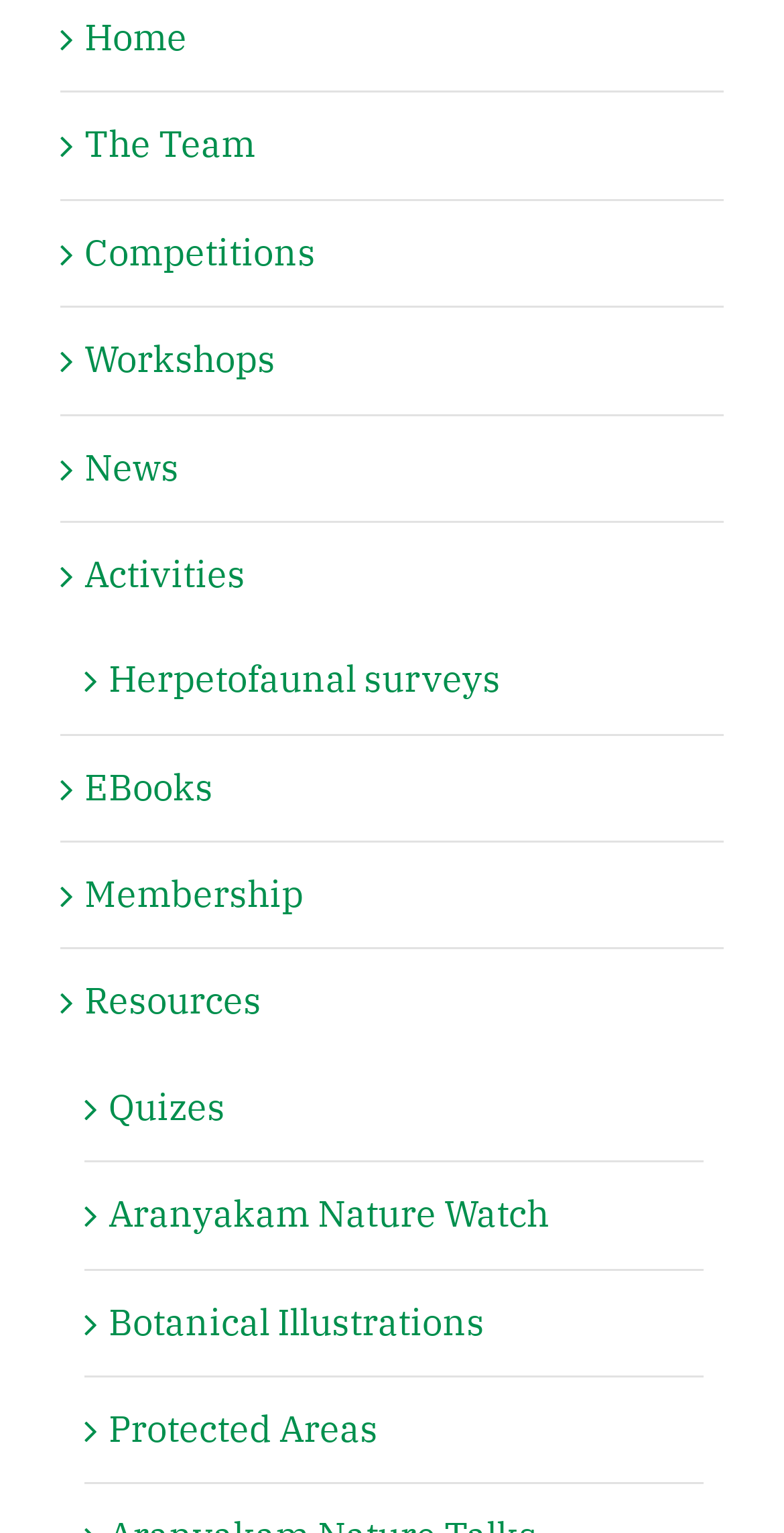Identify the bounding box coordinates of the HTML element based on this description: "51".

None